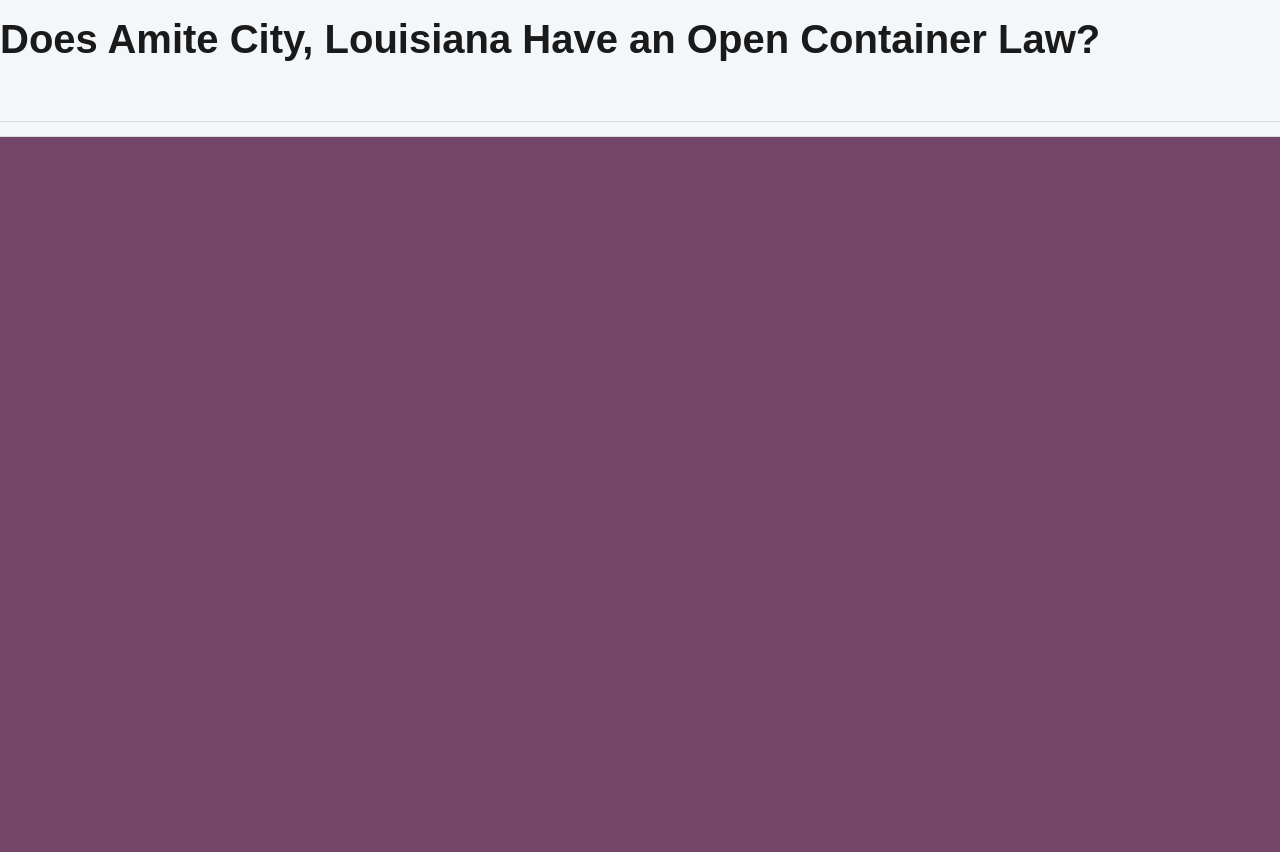Using the provided description Areas of Practice, find the bounding box coordinates for the UI element. Provide the coordinates in (top-left x, top-left y, bottom-right x, bottom-right y) format, ensuring all values are between 0 and 1.

[0.479, 0.067, 0.588, 0.092]